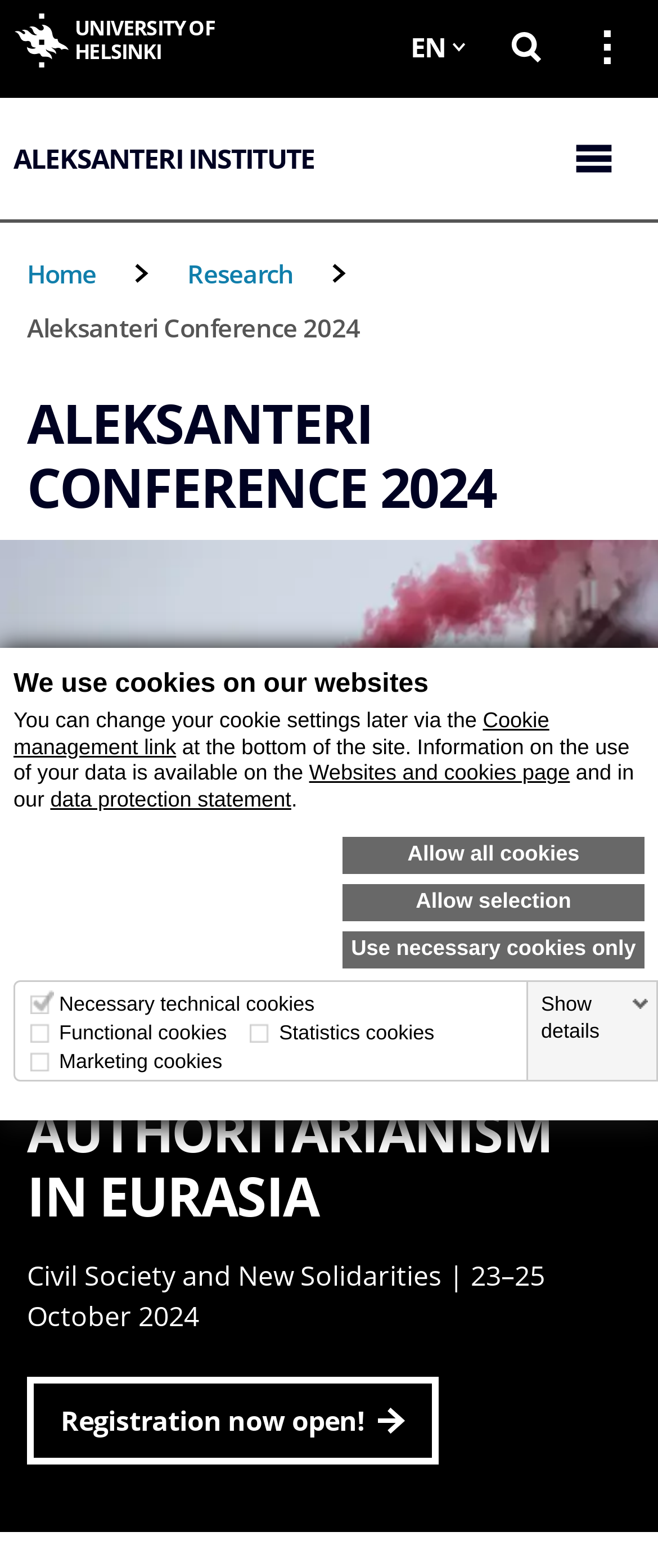Identify the main heading from the webpage and provide its text content.

ALEKSANTERI CONFERENCE 2024